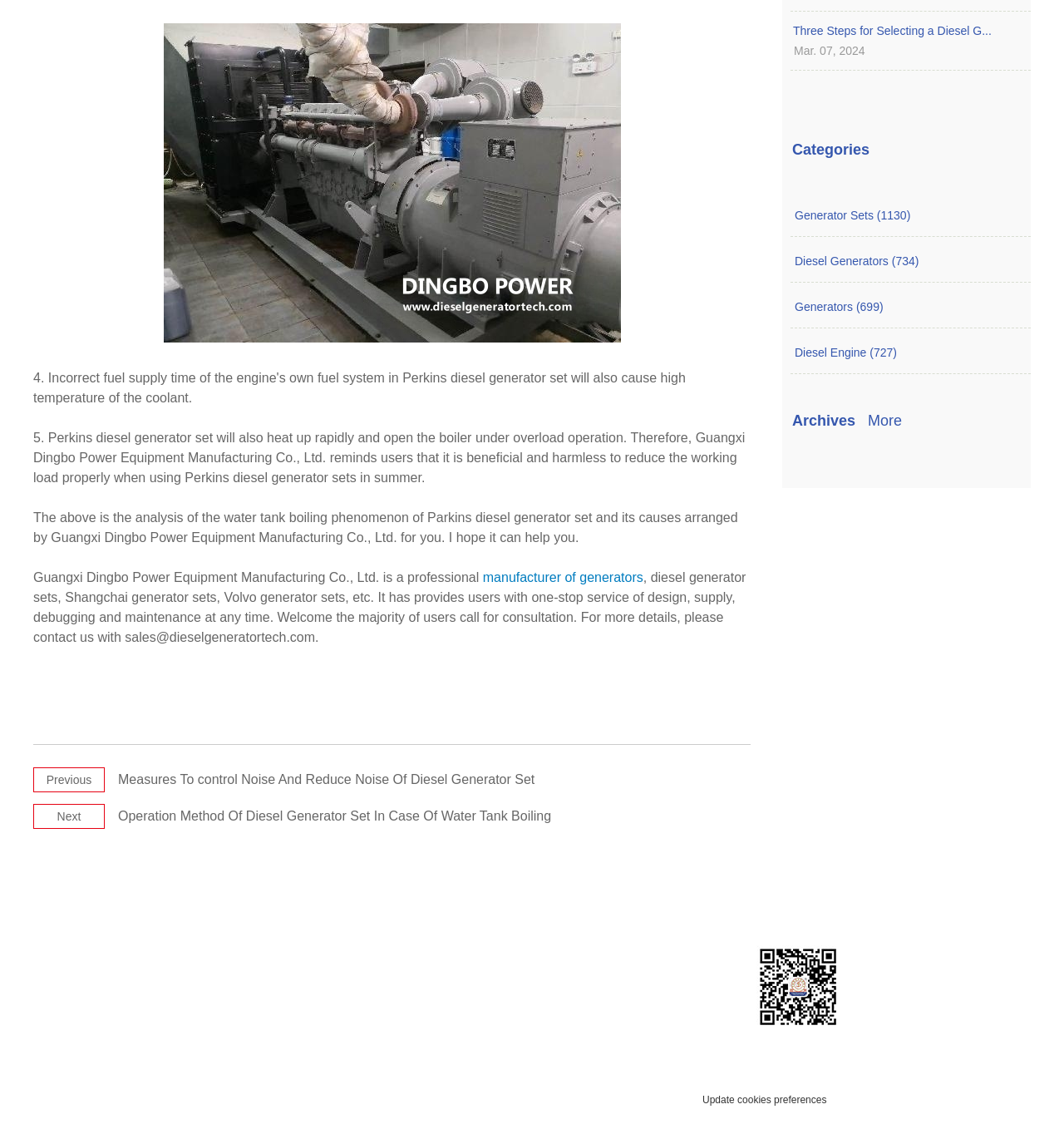Give the bounding box coordinates for the element described as: "About Us".

[0.031, 0.842, 0.109, 0.869]